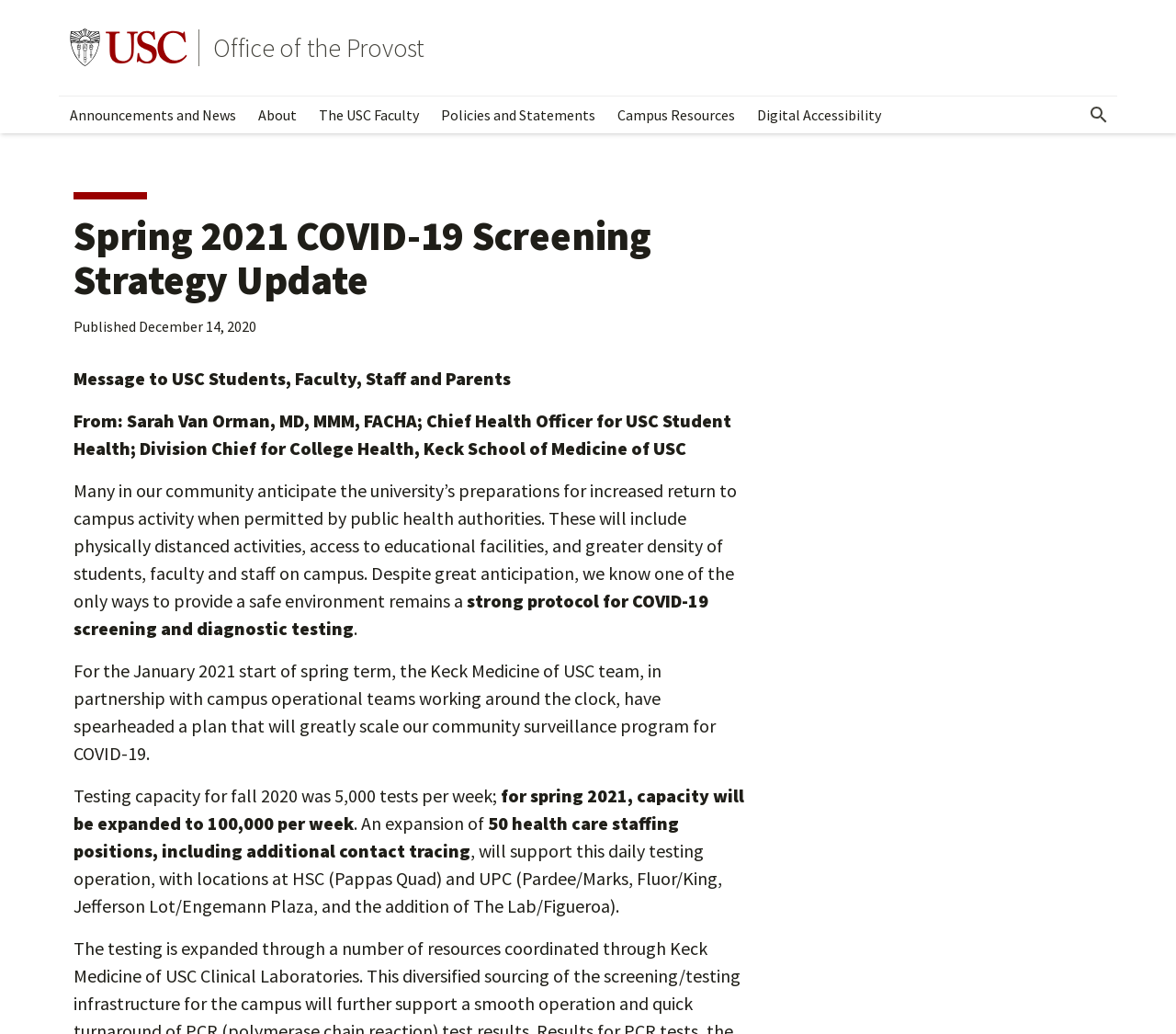Using the element description About, predict the bounding box coordinates for the UI element. Provide the coordinates in (top-left x, top-left y, bottom-right x, bottom-right y) format with values ranging from 0 to 1.

[0.21, 0.093, 0.262, 0.129]